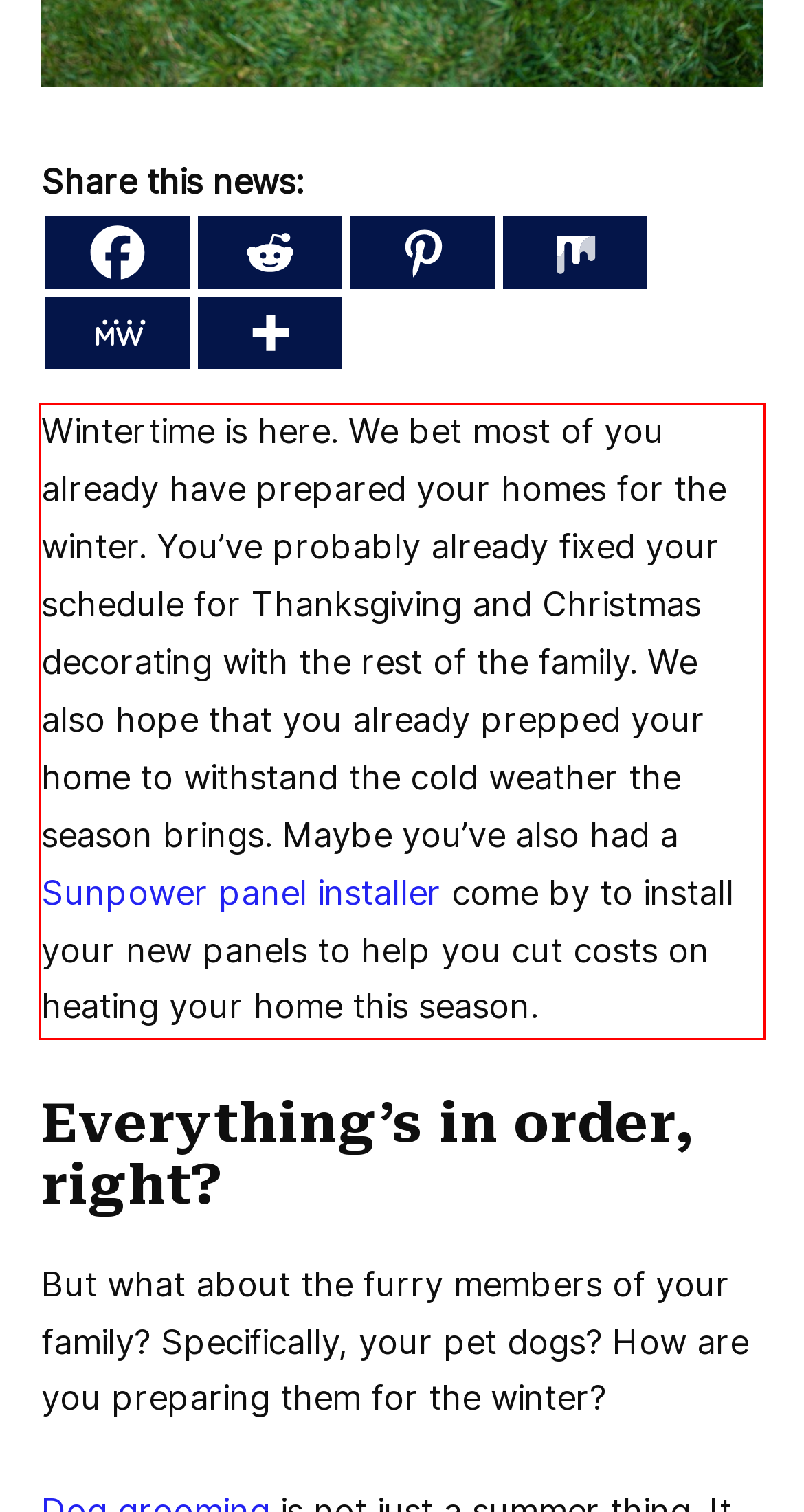Examine the webpage screenshot, find the red bounding box, and extract the text content within this marked area.

Wintertime is here. We bet most of you already have prepared your homes for the winter. You’ve probably already fixed your schedule for Thanksgiving and Christmas decorating with the rest of the family. We also hope that you already prepped your home to withstand the cold weather the season brings. Maybe you’ve also had a Sunpower panel installer come by to install your new panels to help you cut costs on heating your home this season.